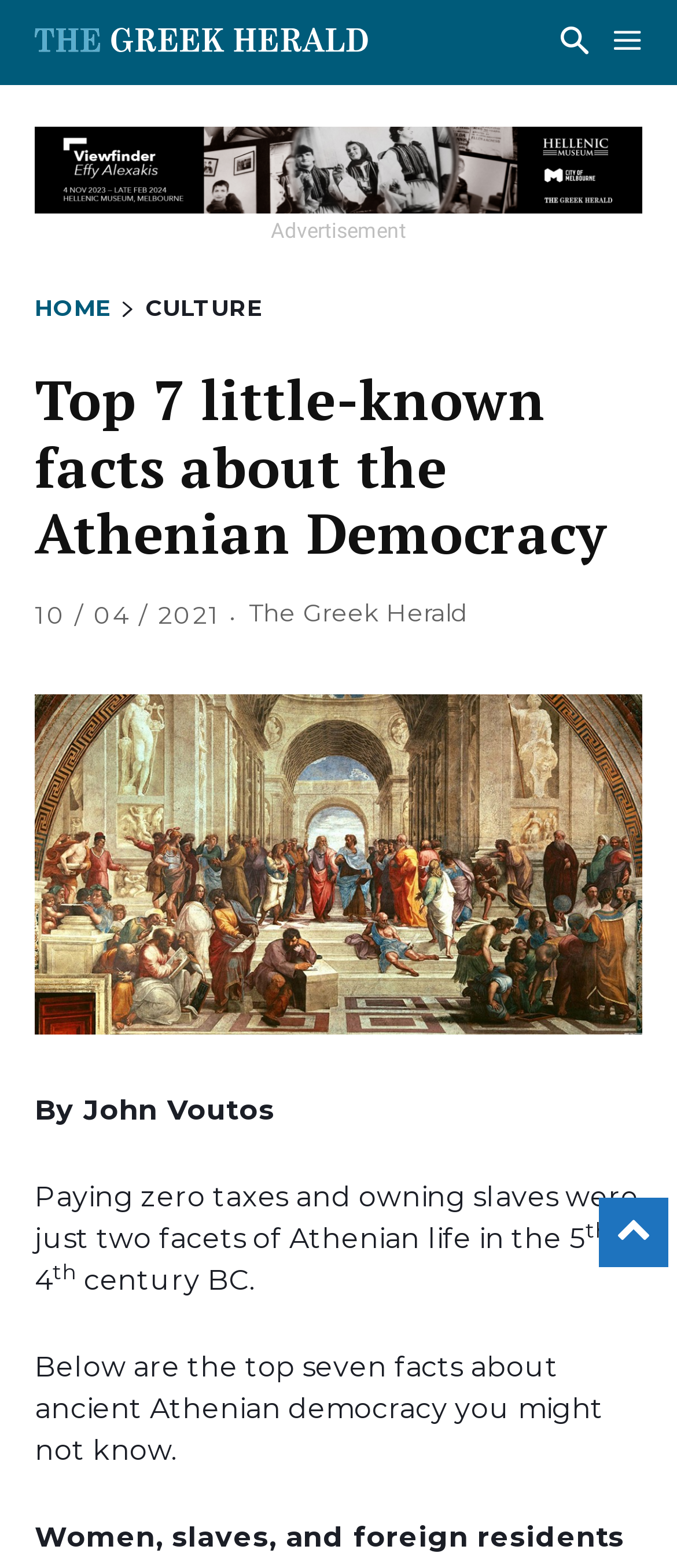Describe all the key features and sections of the webpage thoroughly.

The webpage is about ancient Athenian democracy, specifically highlighting seven little-known facts. At the top, there is a banner with a link and an image. Below the banner, there is an advertisement section. The main title, "Top 7 little-known facts about the Athenian Democracy", is prominently displayed. 

To the top left, there are navigation links, including "HOME" and "CULTURE". Next to the title, there is a timestamp indicating the article was published on "10 / 04 / 2021". The author's name, "John Voutos", is mentioned below the title. 

The main content of the webpage is a brief introduction to the article, which discusses how ancient Athenians lived, including paying zero taxes and owning slaves. The introduction is followed by a statement that the article will reveal the top seven facts about ancient Athenian democracy that readers might not know. 

There is a large image below the introduction, taking up most of the width of the page.